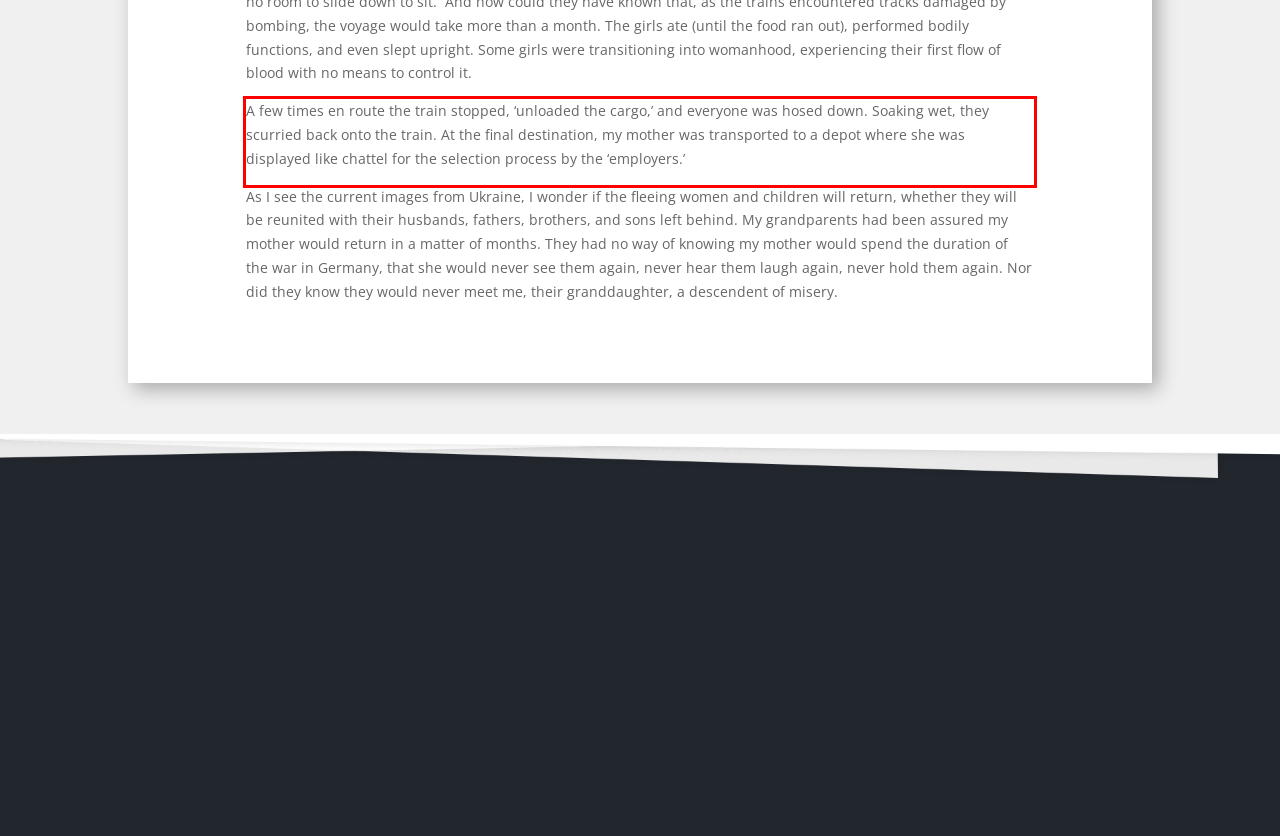Identify the text within the red bounding box on the webpage screenshot and generate the extracted text content.

A few times en route the train stopped, ‘unloaded the cargo,’ and everyone was hosed down. Soaking wet, they scurried back onto the train. At the final destination, my mother was transported to a depot where she was displayed like chattel for the selection process by the ‘employers.’